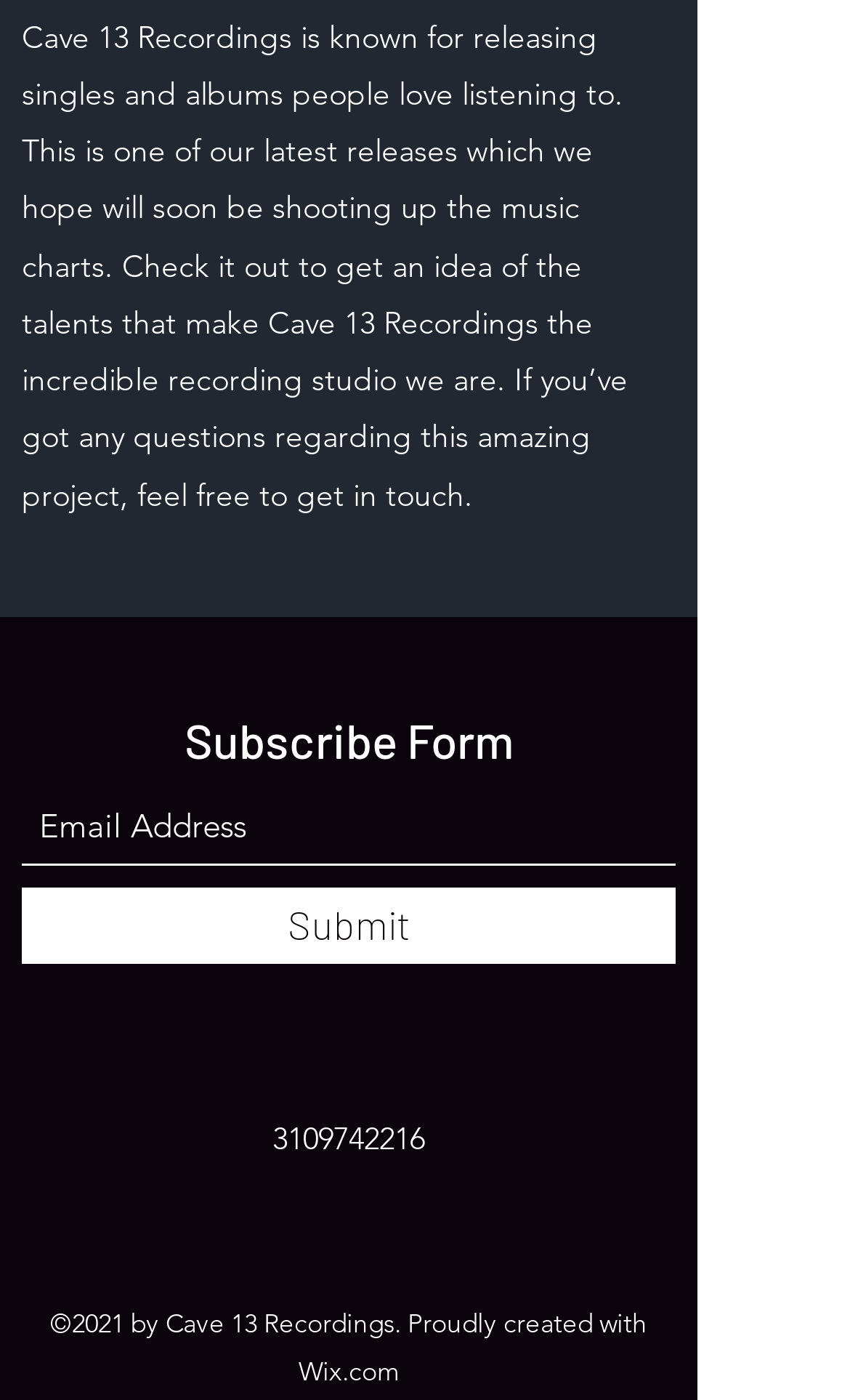Please analyze the image and provide a thorough answer to the question:
How many social media links are available?

The list element with the label 'Social Bar' contains two link elements, both labeled 'Instagram', indicating that there are two social media links available.